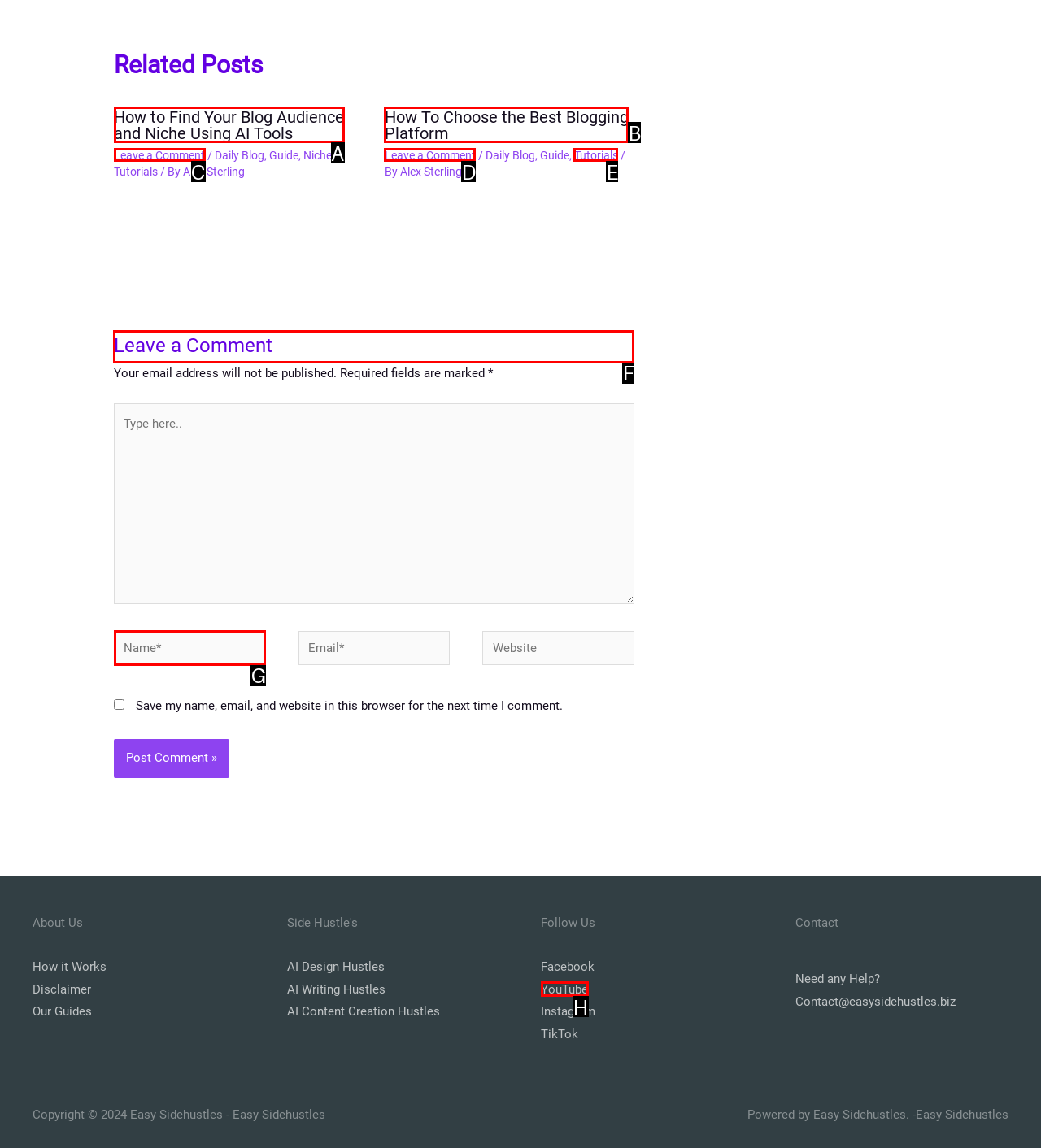Pick the option that should be clicked to perform the following task: Leave a comment
Answer with the letter of the selected option from the available choices.

F